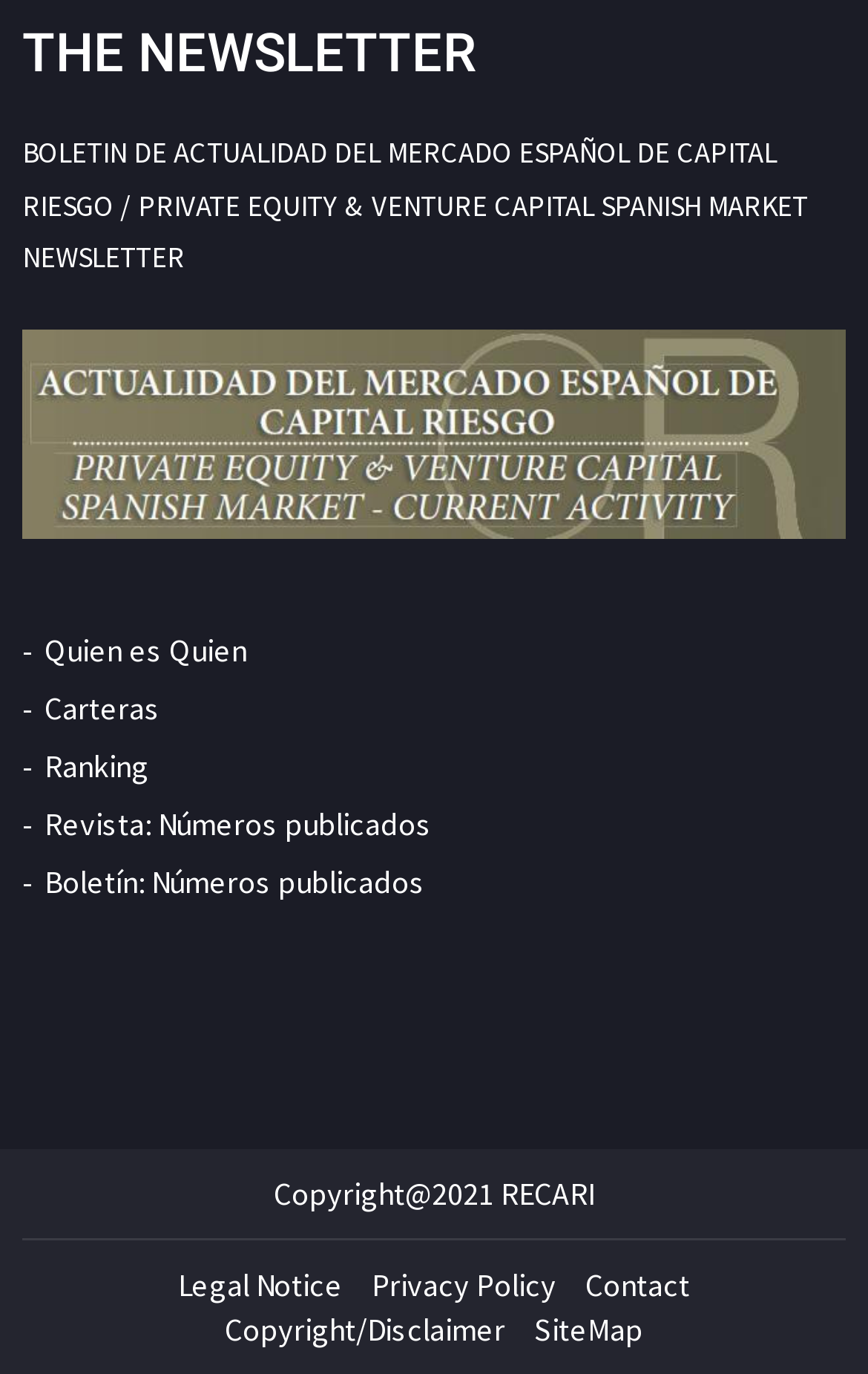Give a concise answer using one word or a phrase to the following question:
What is the name of the newsletter?

THE NEWSLETTER